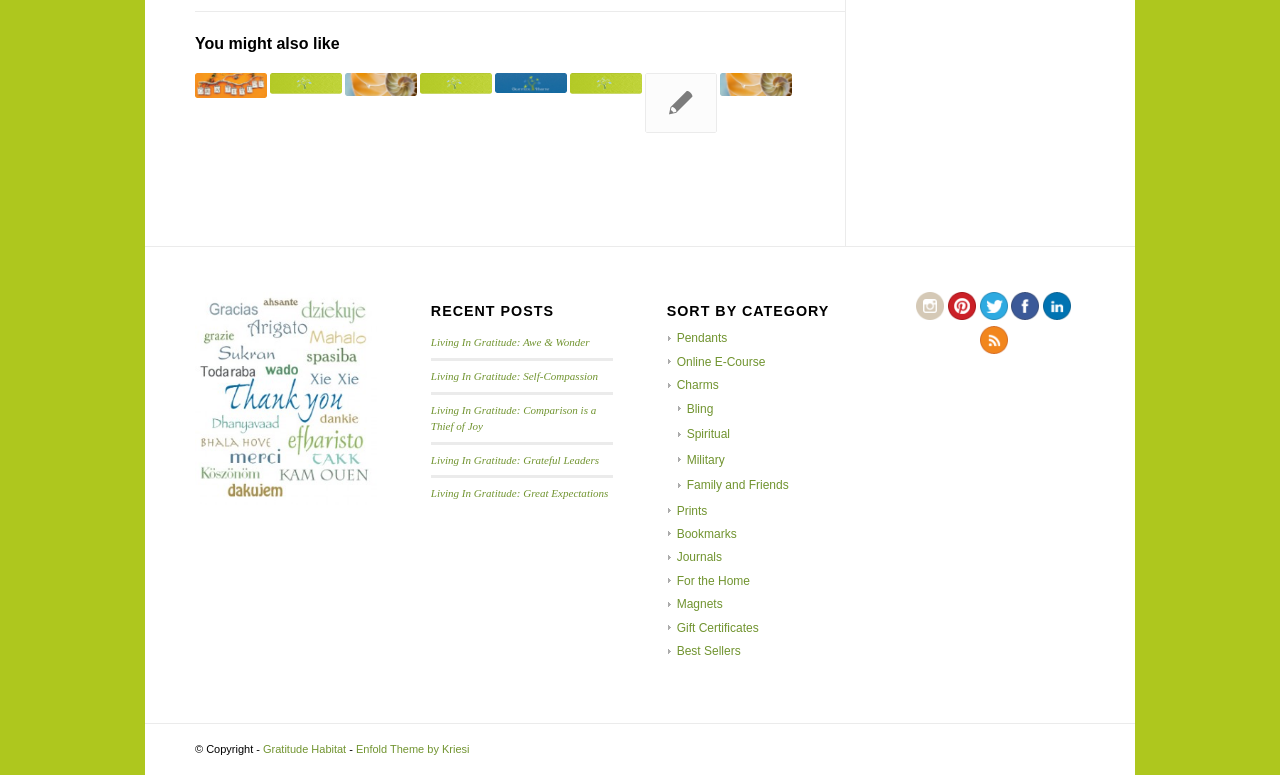Answer the following in one word or a short phrase: 
How many social media links are there?

5